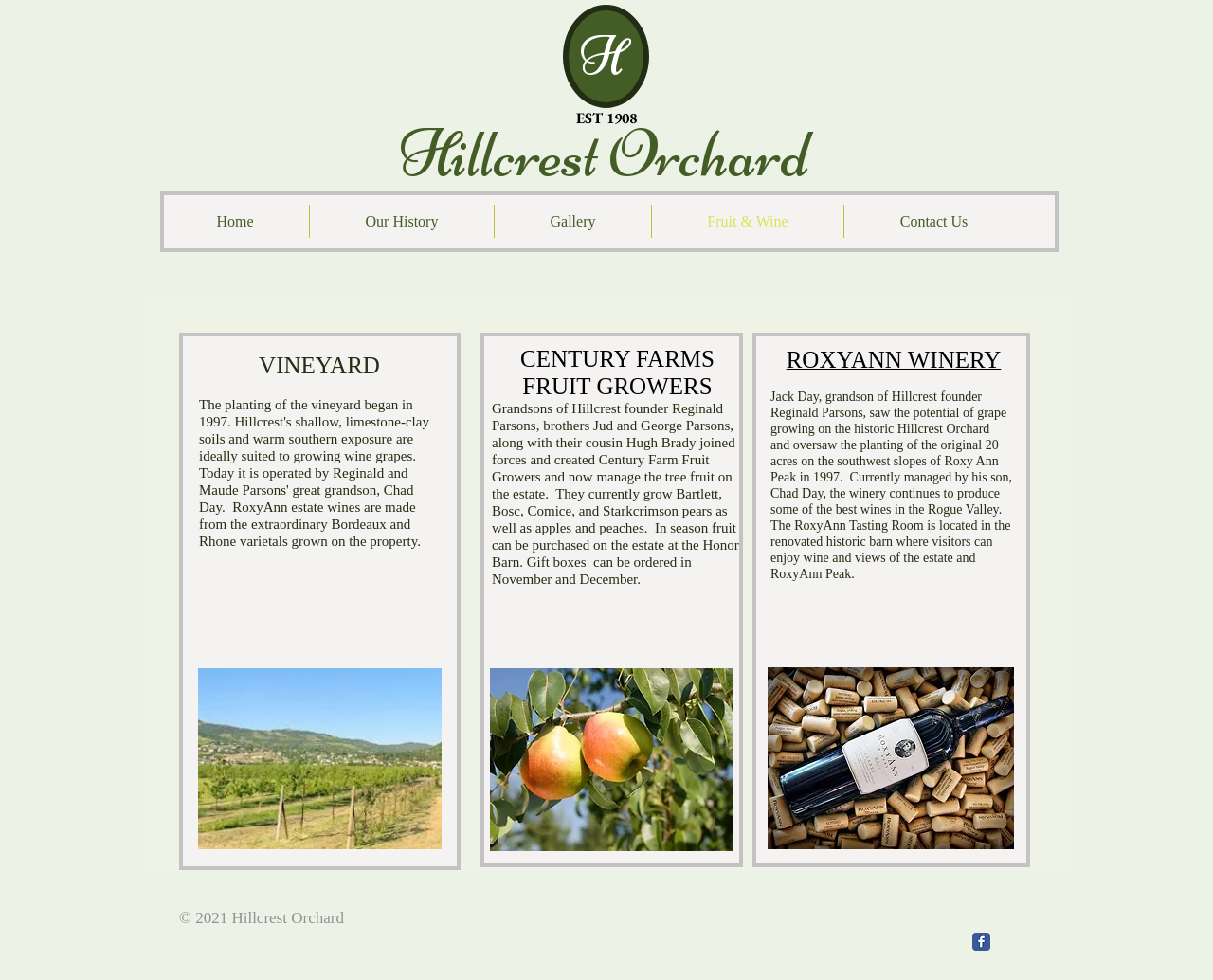Please locate the bounding box coordinates of the element that needs to be clicked to achieve the following instruction: "Check the copyright information". The coordinates should be four float numbers between 0 and 1, i.e., [left, top, right, bottom].

[0.148, 0.928, 0.284, 0.946]